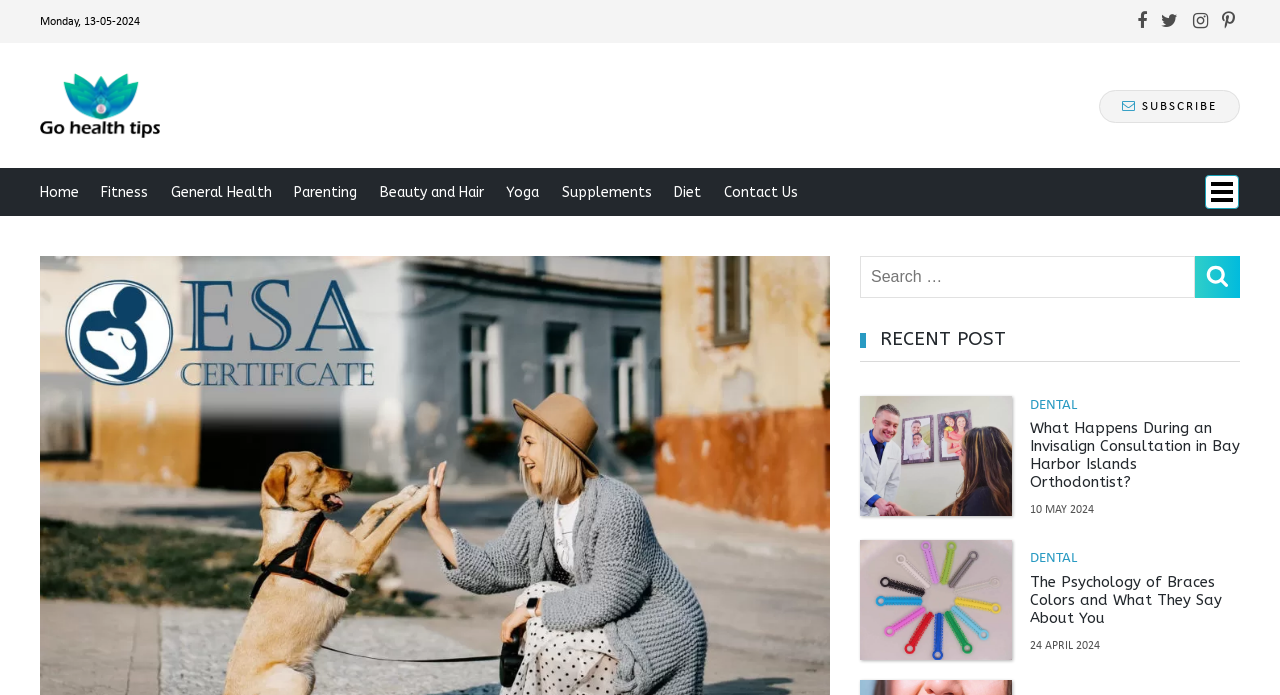What is the topic of the first recent post?
Look at the image and provide a short answer using one word or a phrase.

Invisalign Consultation